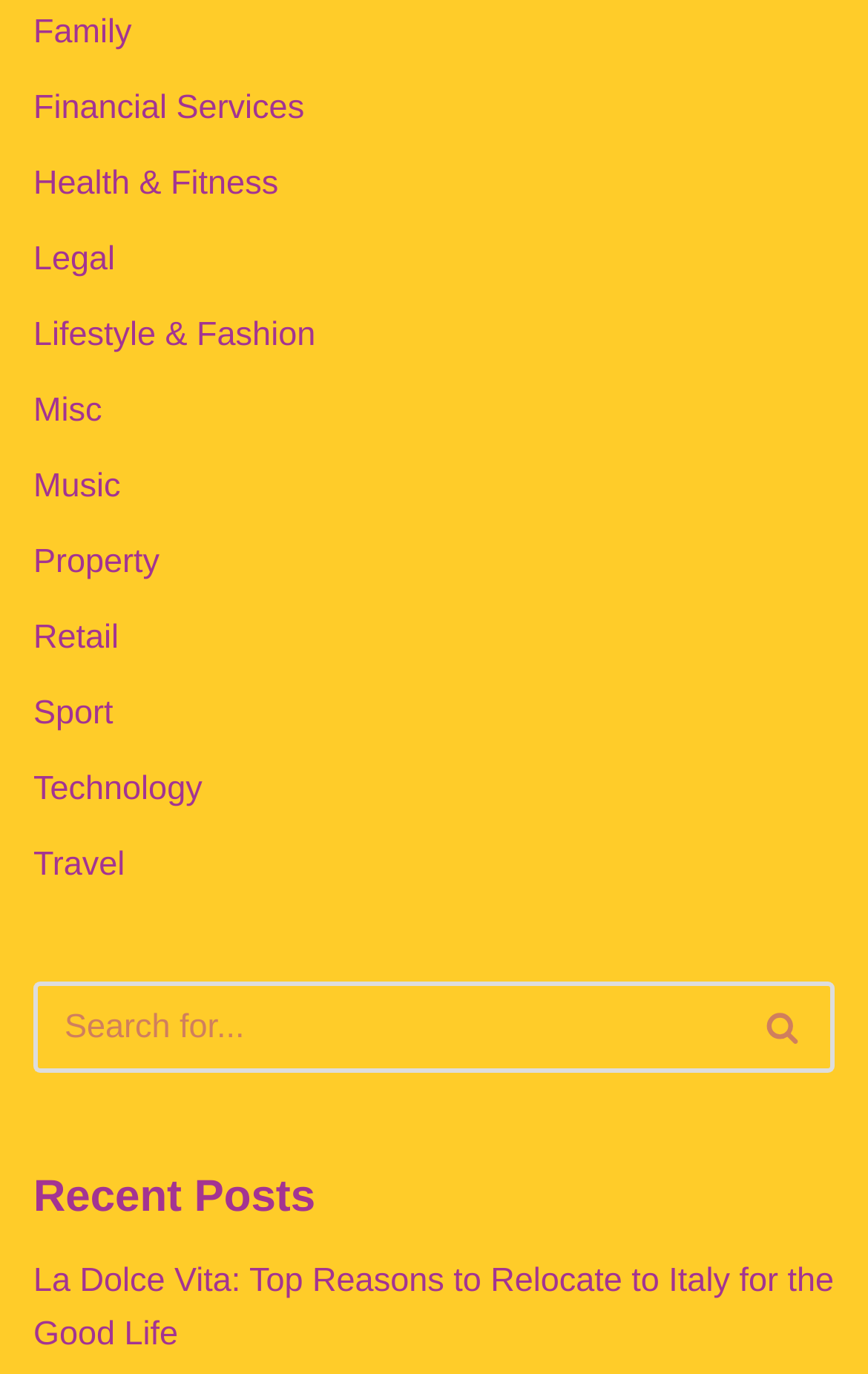Please determine the bounding box coordinates for the element with the description: "Financial Services".

[0.038, 0.065, 0.351, 0.093]